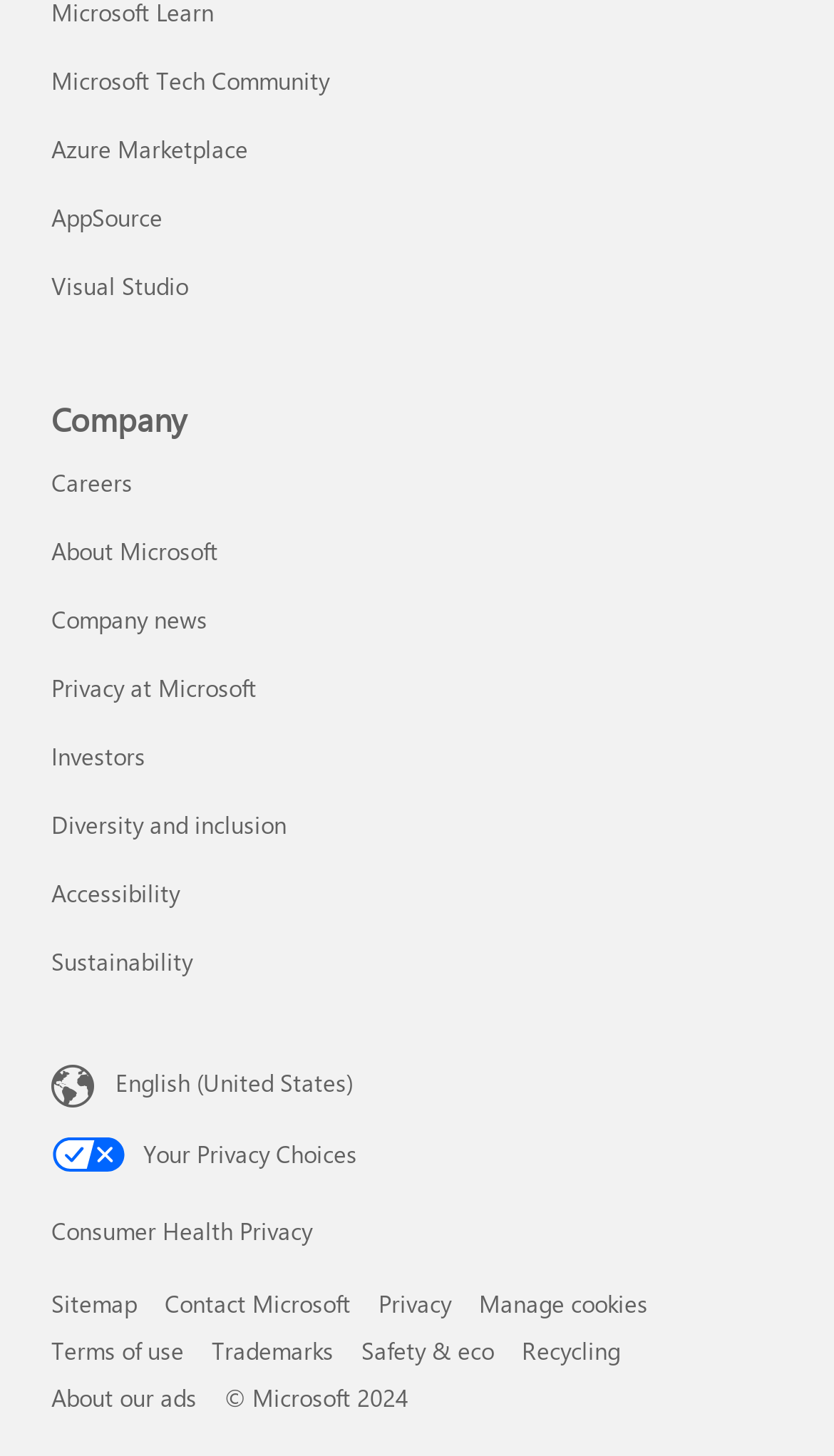How many image elements are on the webpage?
Based on the visual content, answer with a single word or a brief phrase.

1